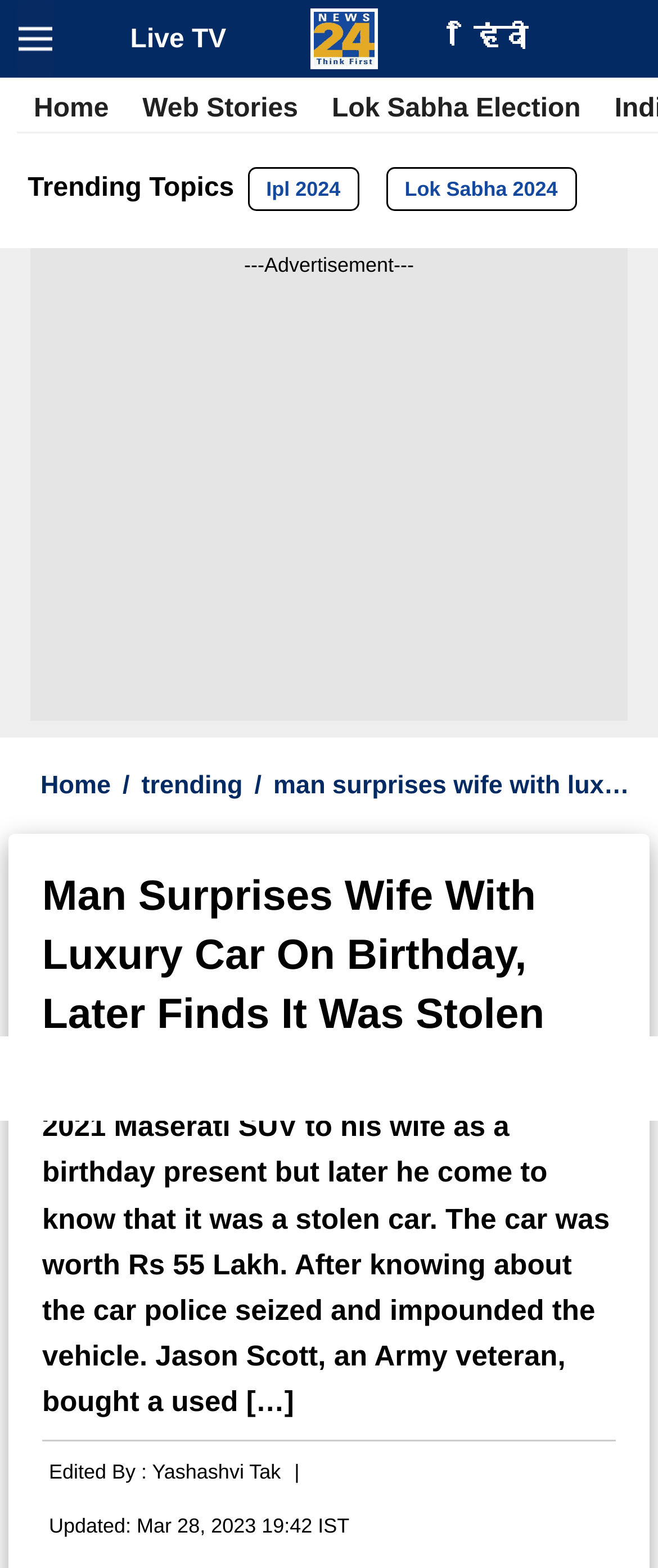Could you specify the bounding box coordinates for the clickable section to complete the following instruction: "Read about Ipl 2024"?

[0.376, 0.107, 0.546, 0.135]